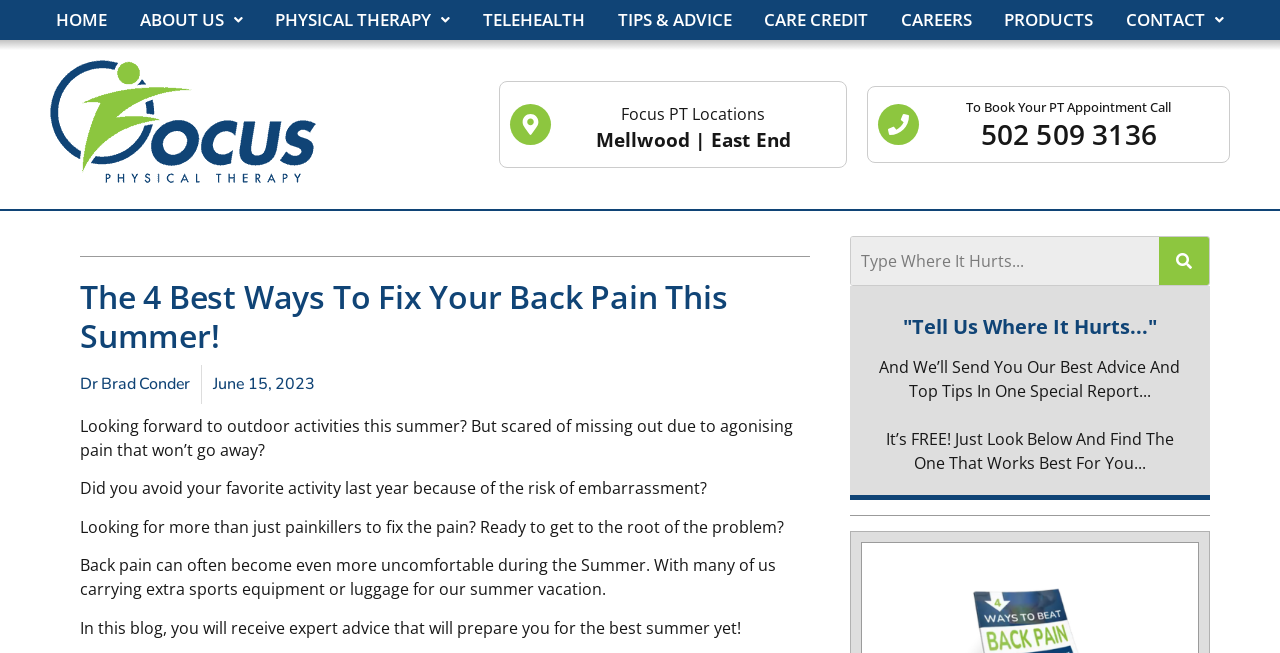Find the bounding box coordinates for the element that must be clicked to complete the instruction: "Search for something". The coordinates should be four float numbers between 0 and 1, indicated as [left, top, right, bottom].

[0.664, 0.361, 0.945, 0.438]